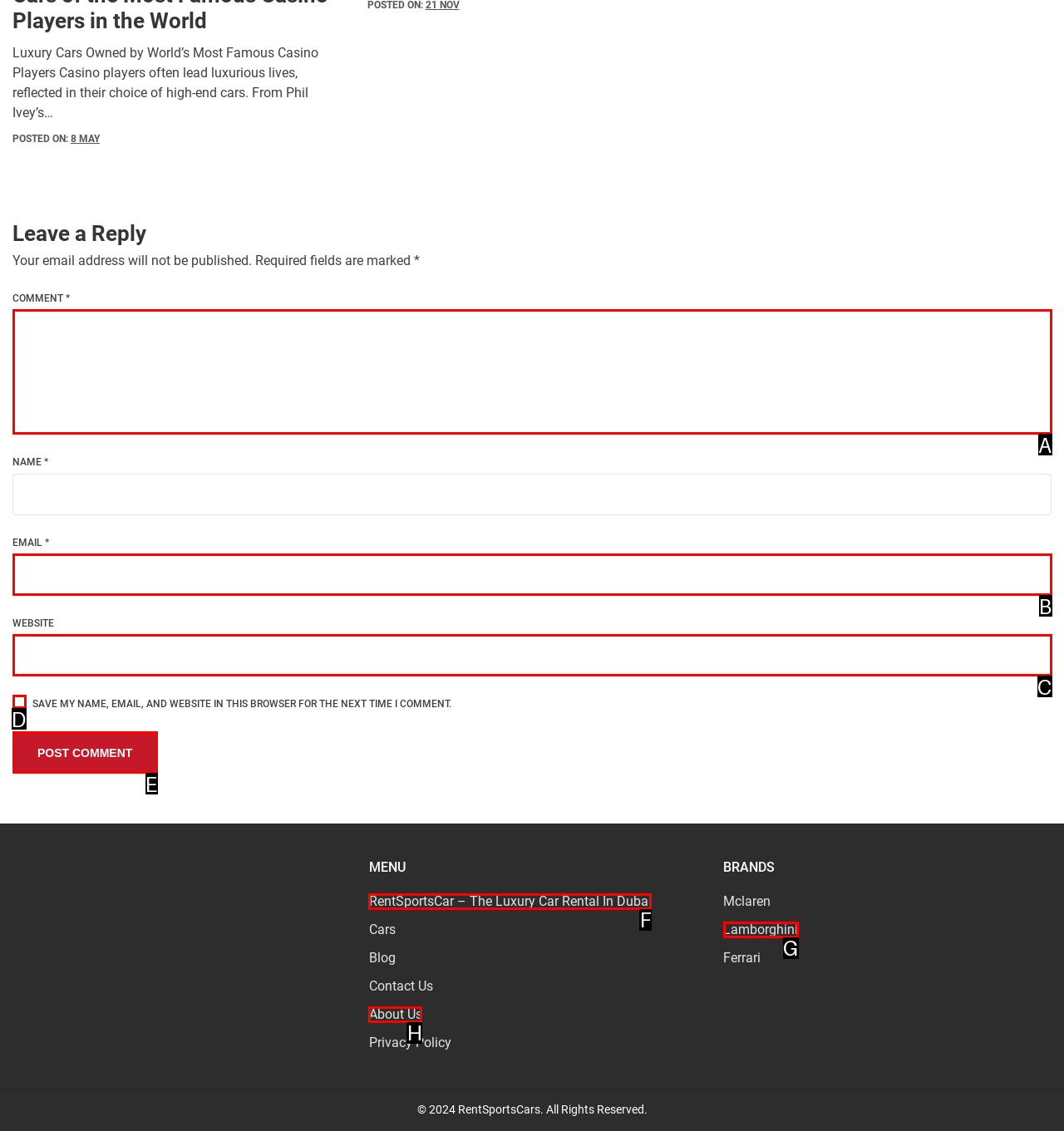Choose the UI element to click on to achieve this task: Click on the 'Post Comment' button. Reply with the letter representing the selected element.

E